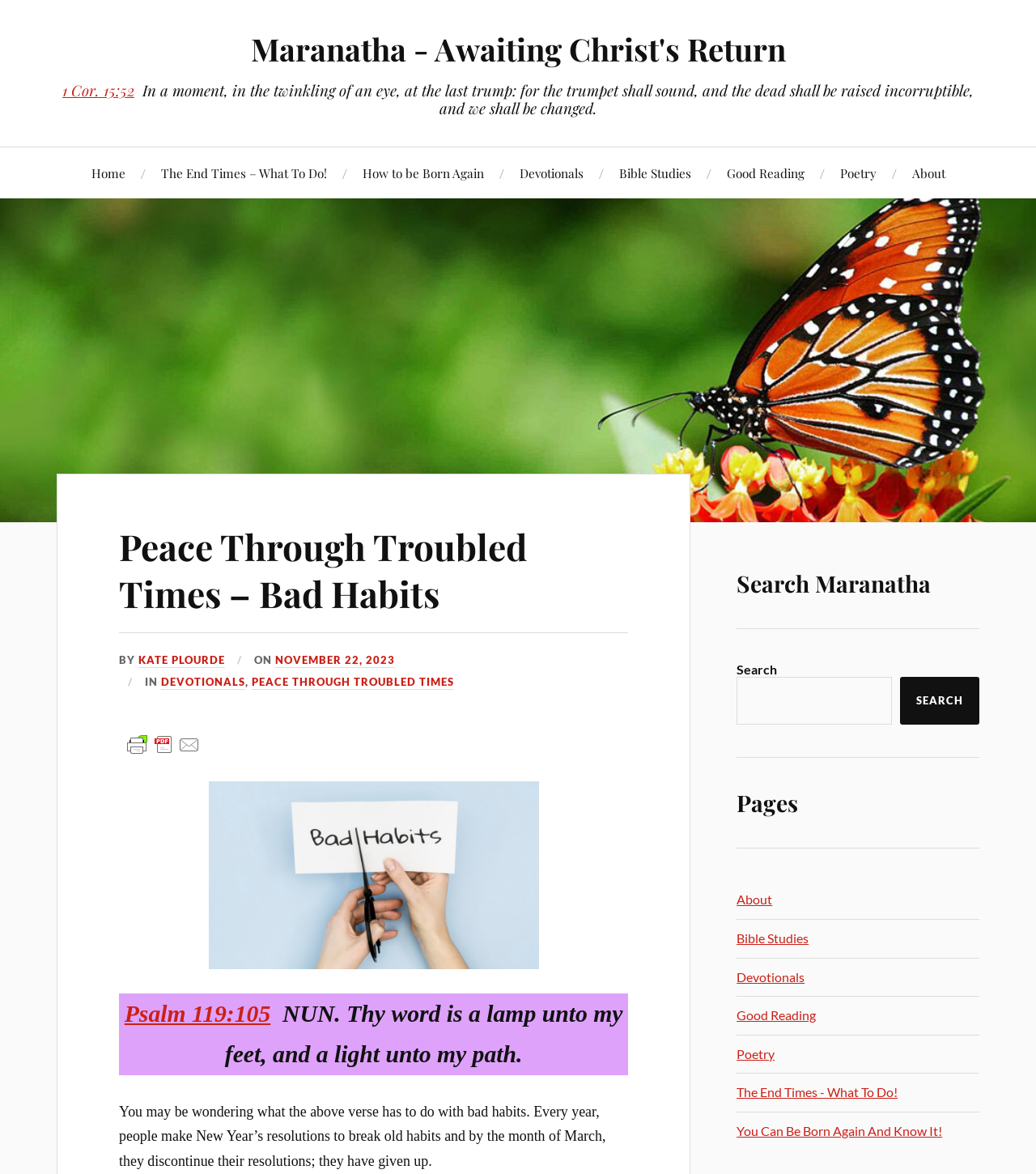Determine the bounding box coordinates for the area you should click to complete the following instruction: "Read the devotional 'Peace Through Troubled Times – Bad Habits'".

[0.115, 0.446, 0.606, 0.525]